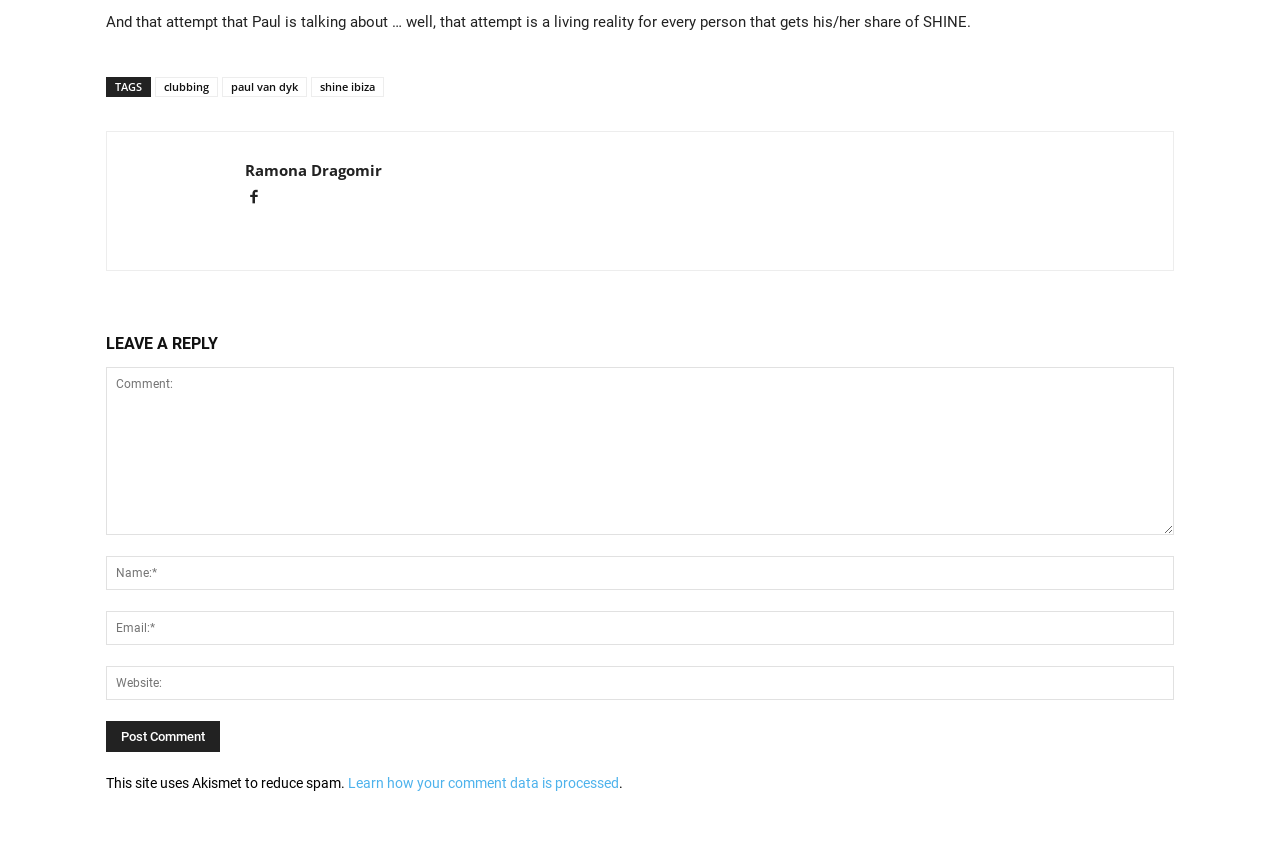Refer to the screenshot and give an in-depth answer to this question: What is the button below the textboxes for?

The button is located below the textboxes, and it is labeled 'Post Comment'. This suggests that the purpose of the button is to submit the comment entered in the textboxes and post it on the webpage.